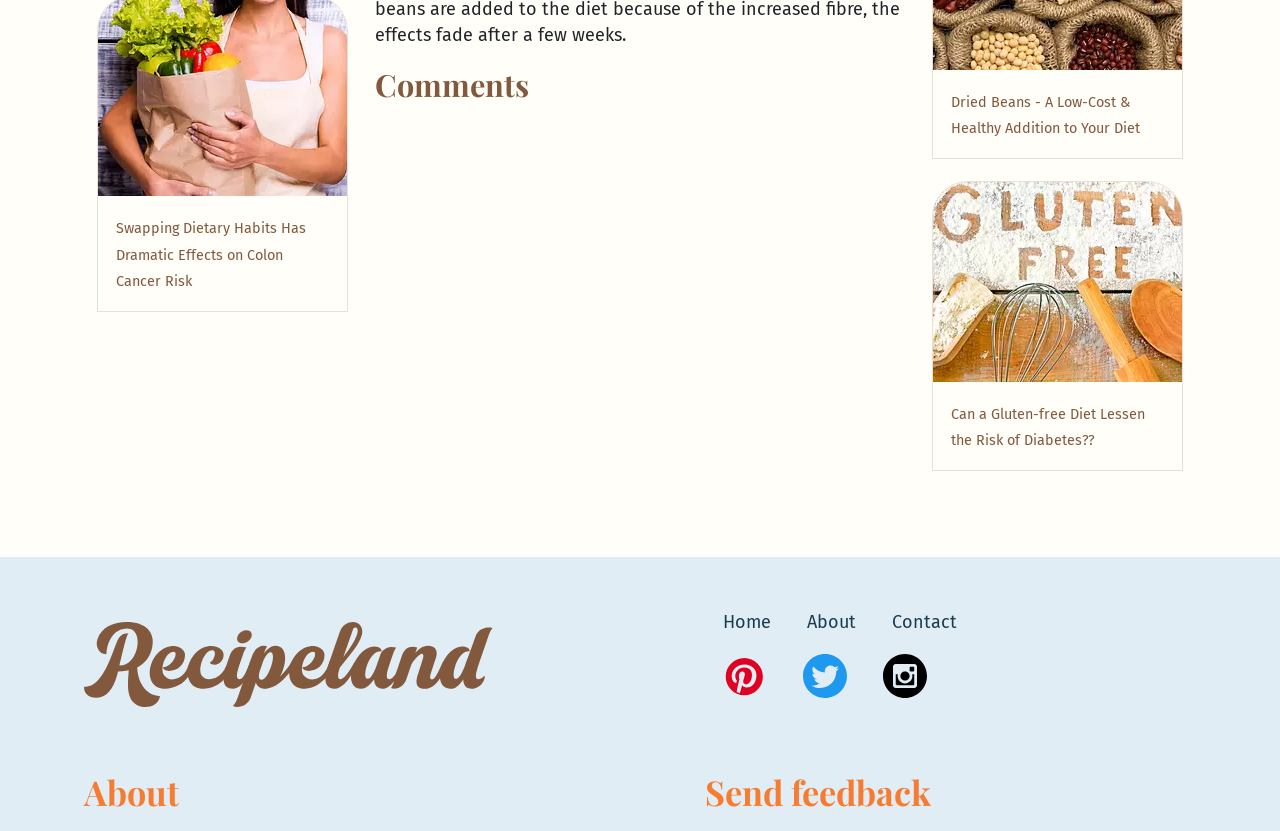Determine the bounding box coordinates of the clickable region to execute the instruction: "Explore recipes on Dried Beans". The coordinates should be four float numbers between 0 and 1, denoted as [left, top, right, bottom].

[0.743, 0.113, 0.89, 0.165]